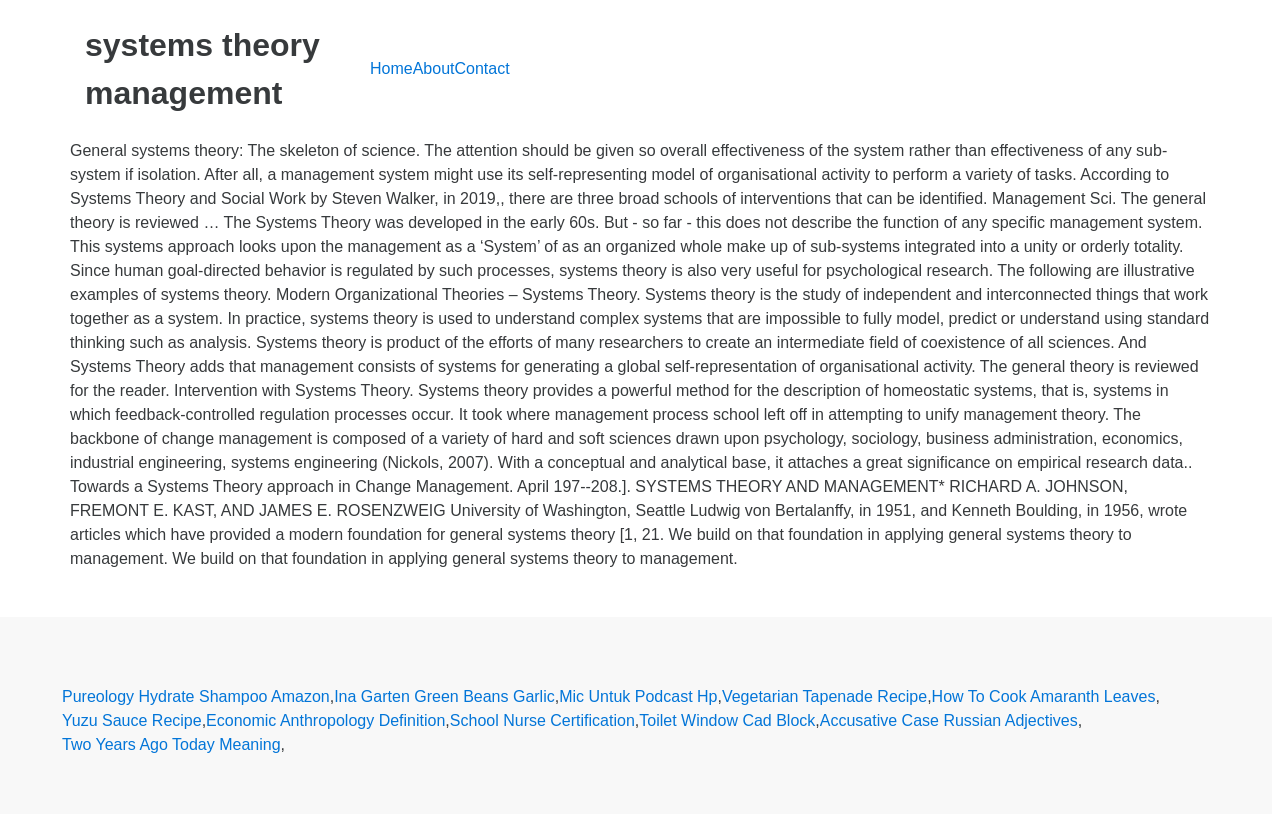How many paragraphs of text are there on the webpage?
Look at the image and construct a detailed response to the question.

There are two paragraphs of text on the webpage, one with the heading 'systems theory management' and the other with the text 'SYSTEMS THEORY AND MANAGEMENT* RICHARD A. JOHNSON, FREMONT E. KAST, AND JAMES E. ROSENZWEIG...'.